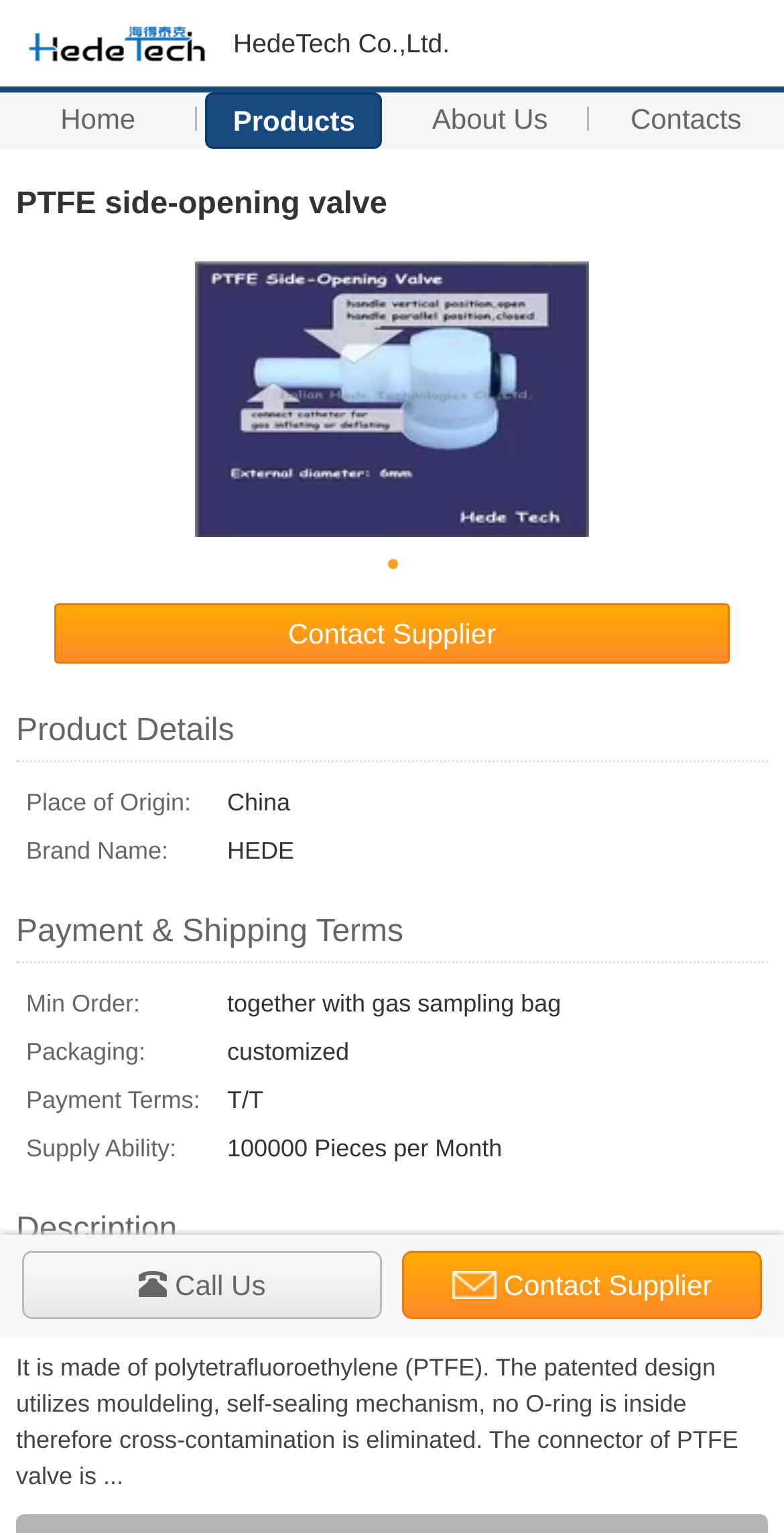Provide a thorough description of the webpage you see.

The webpage is about a product called "PTFE side-opening valve" from a company called HedeTech Co.,Ltd. At the top of the page, there is a navigation menu with links to "Home", "Products", "About Us", and "Contacts". Below the navigation menu, there is a large heading that displays the product name "PTFE side-opening valve". 

To the right of the heading, there is an image of the product. Below the image, there is a link to "Contact Supplier". 

The product details section is divided into two parts. The first part displays information about the product, including its place of origin, brand name, and other details in a table format. The second part displays payment and shipping terms, including minimum order, packaging, payment terms, and supply ability, also in a table format.

Below the product details section, there is a section that describes the product, with a heading "Valves & Fittings for Gas Sampling Bags" and a paragraph of text that explains the features and benefits of the product. 

At the bottom of the page, there are two links: one to contact the supplier and another to call the company. There is also a link to "Contact Supplier" at the top right corner of the page.